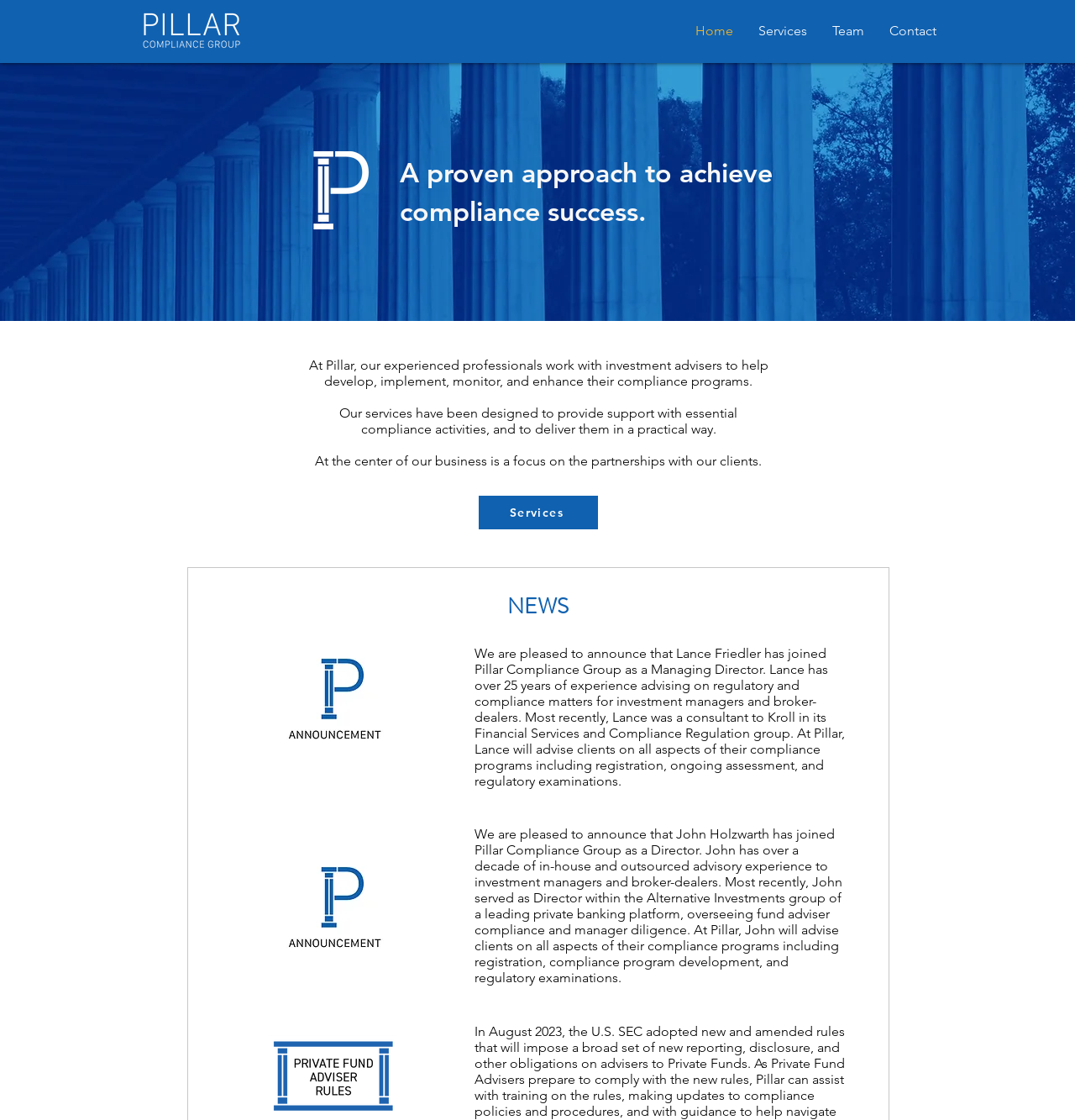How many years of experience does John Holzwarth have?
Please give a detailed and elaborate explanation in response to the question.

According to the news announcement on the webpage, John Holzwarth has over a decade of in-house and outsourced advisory experience to investment managers and broker-dealers, and he has recently joined Pillar Compliance Group as a Director.